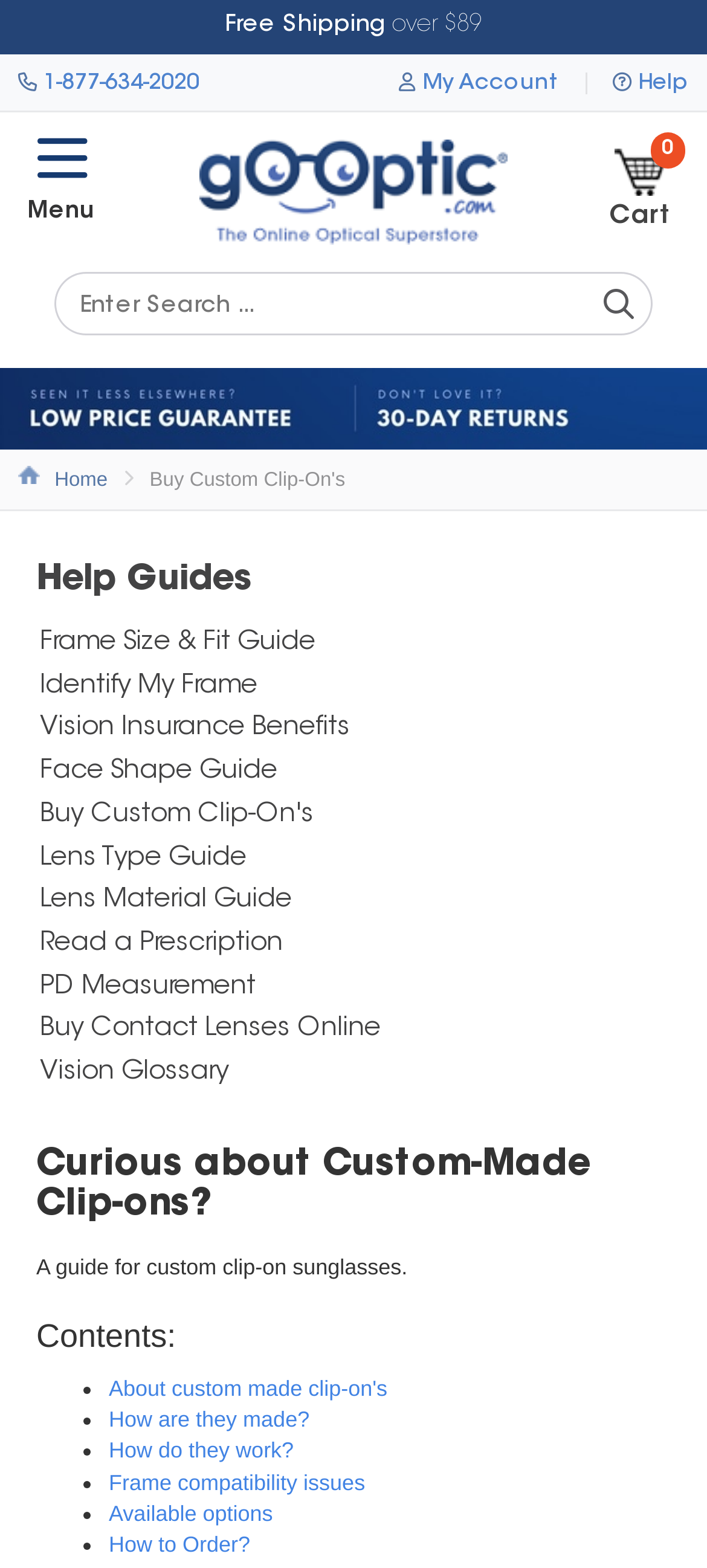Determine the bounding box coordinates for the clickable element to execute this instruction: "Search for products". Provide the coordinates as four float numbers between 0 and 1, i.e., [left, top, right, bottom].

[0.077, 0.173, 0.923, 0.214]